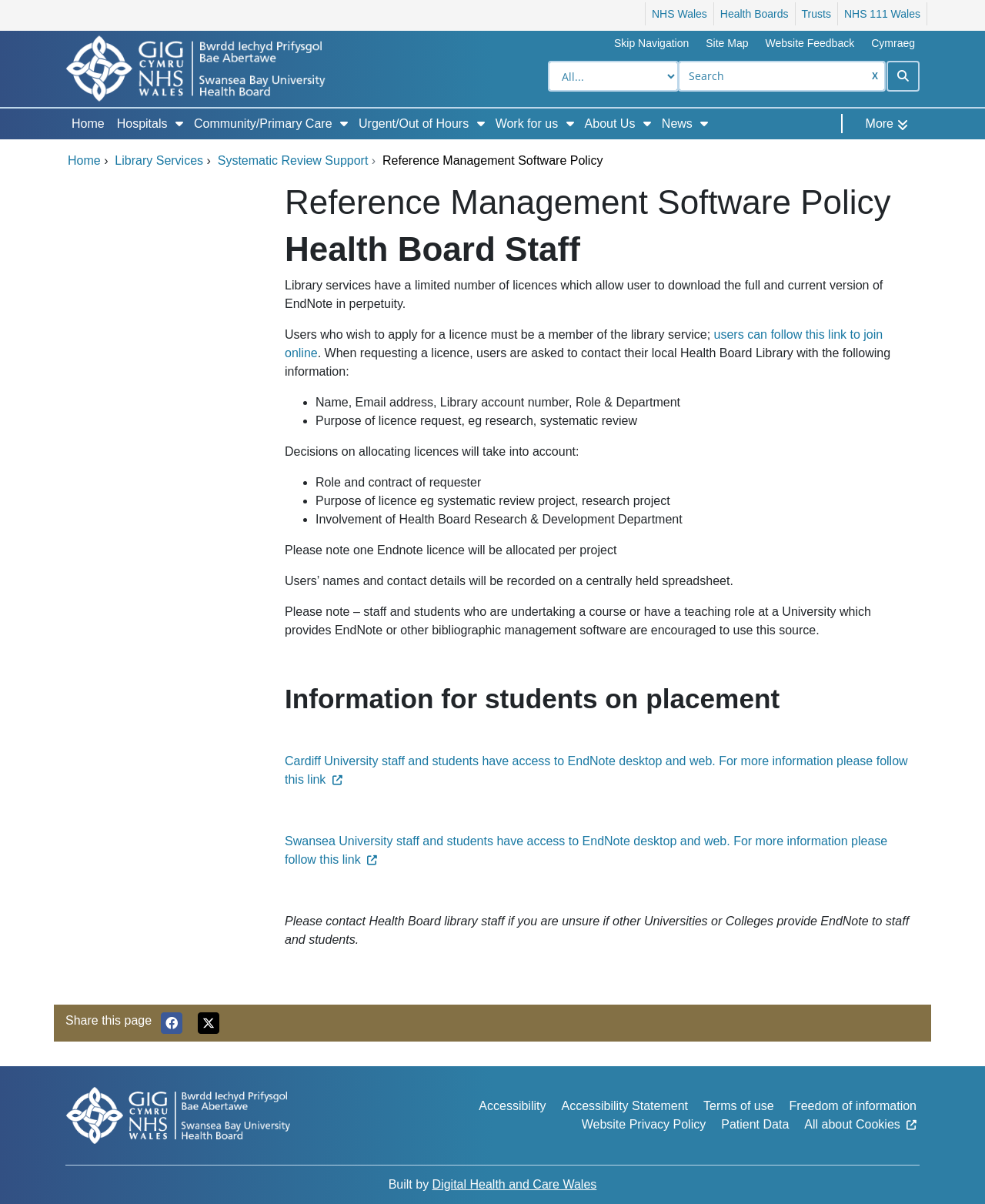Respond with a single word or short phrase to the following question: 
Who can apply for a licence?

Library service members